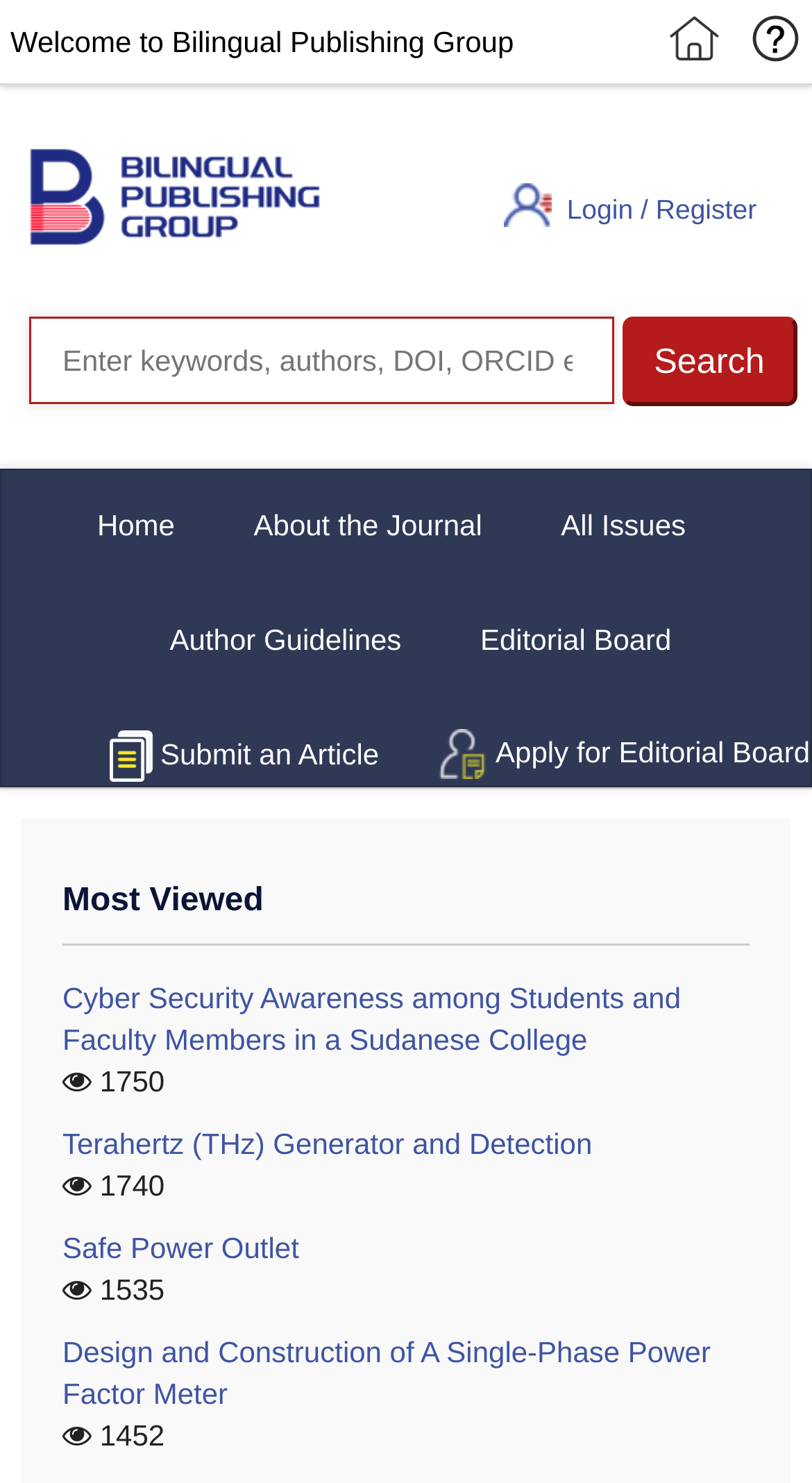What is the function of the button next to the search box?
Analyze the image and deliver a detailed answer to the question.

The button next to the search box is labeled 'Search', indicating that it is used to submit the search query entered in the search box.